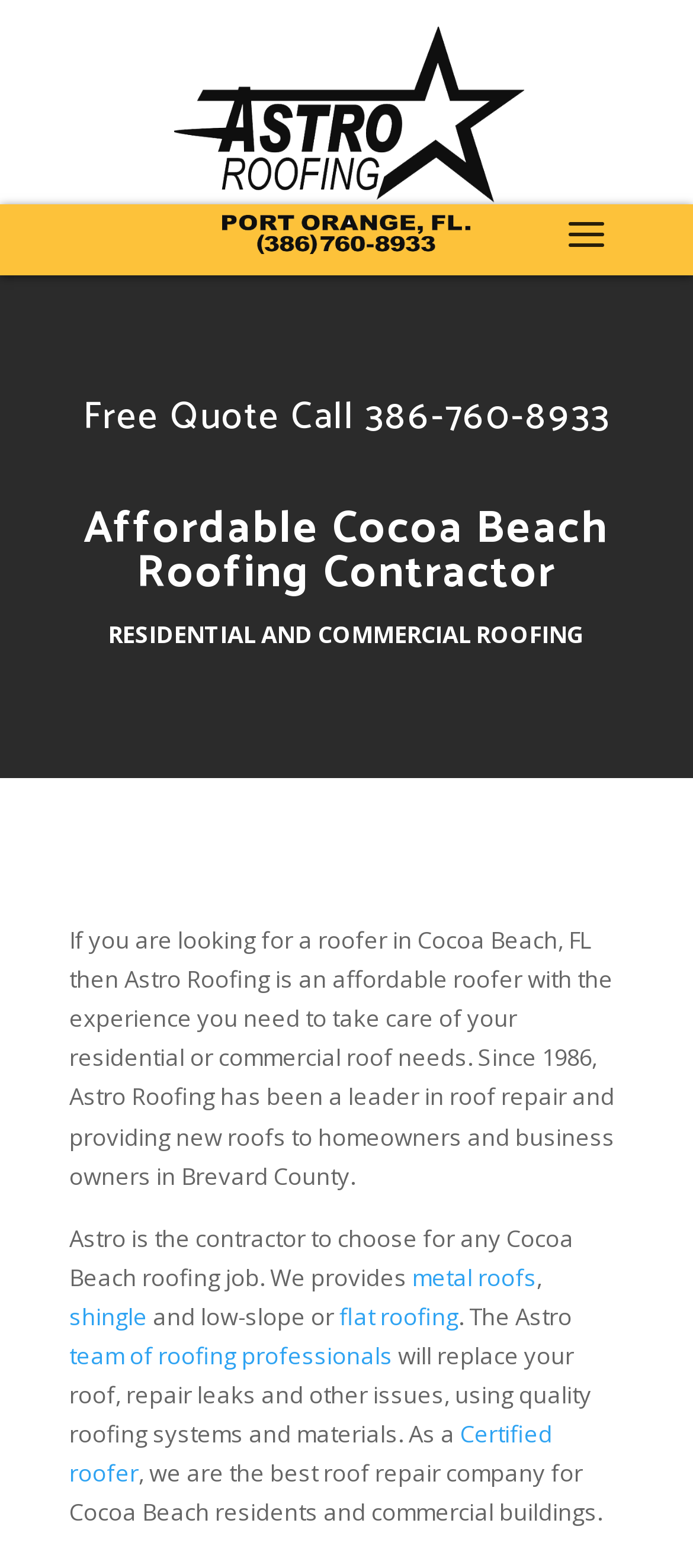What type of roofing services does Astro Roofing provide?
Please provide a detailed and comprehensive answer to the question.

Based on the webpage content, Astro Roofing provides both residential and commercial roofing services, as mentioned in the text 'RESIDENTIAL AND COMMERCIAL ROOFING' and further explained in the paragraph that follows.